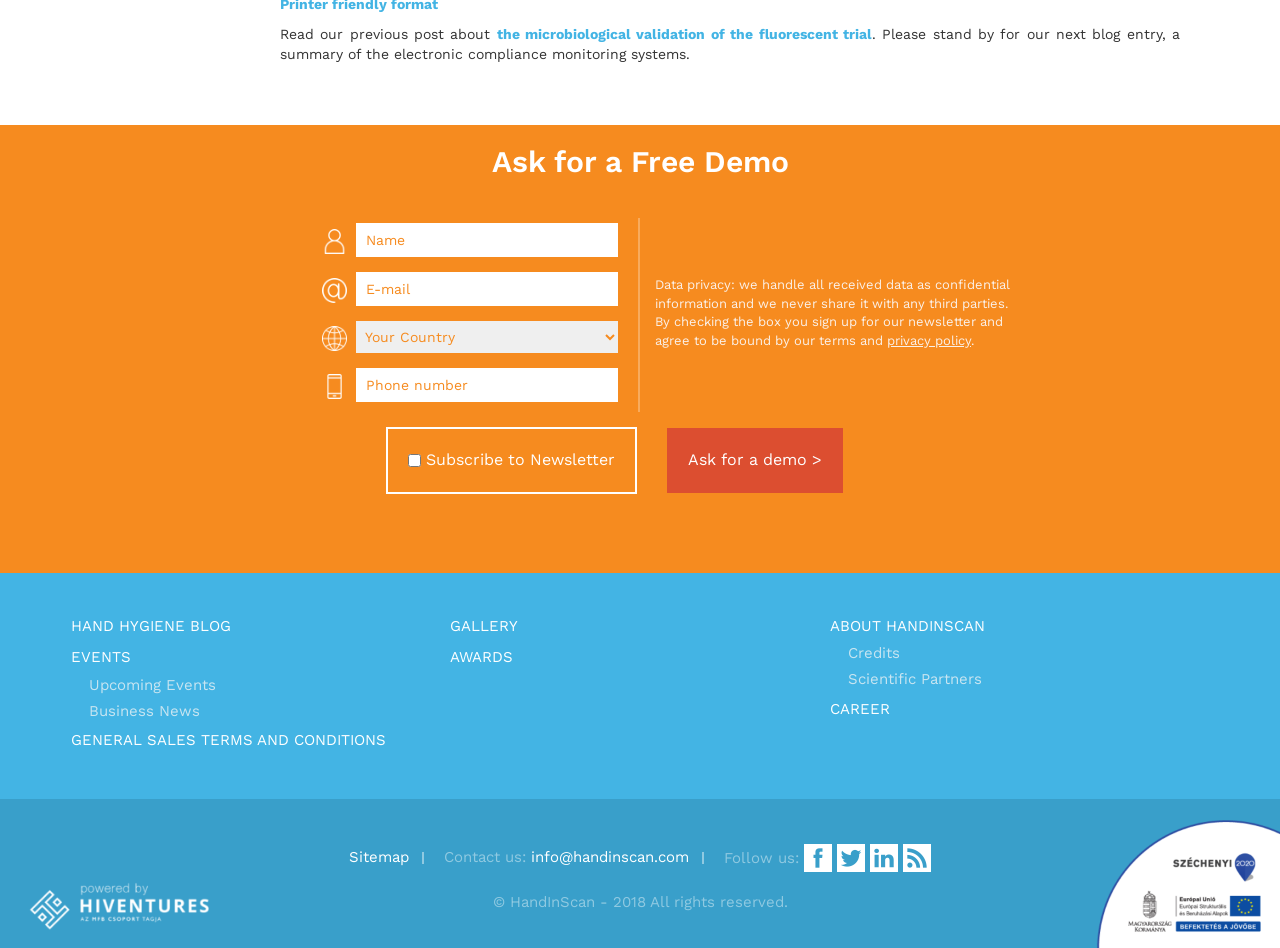Locate the bounding box coordinates of the area to click to fulfill this instruction: "Contact us via email". The bounding box should be presented as four float numbers between 0 and 1, in the order [left, top, right, bottom].

[0.415, 0.895, 0.538, 0.914]